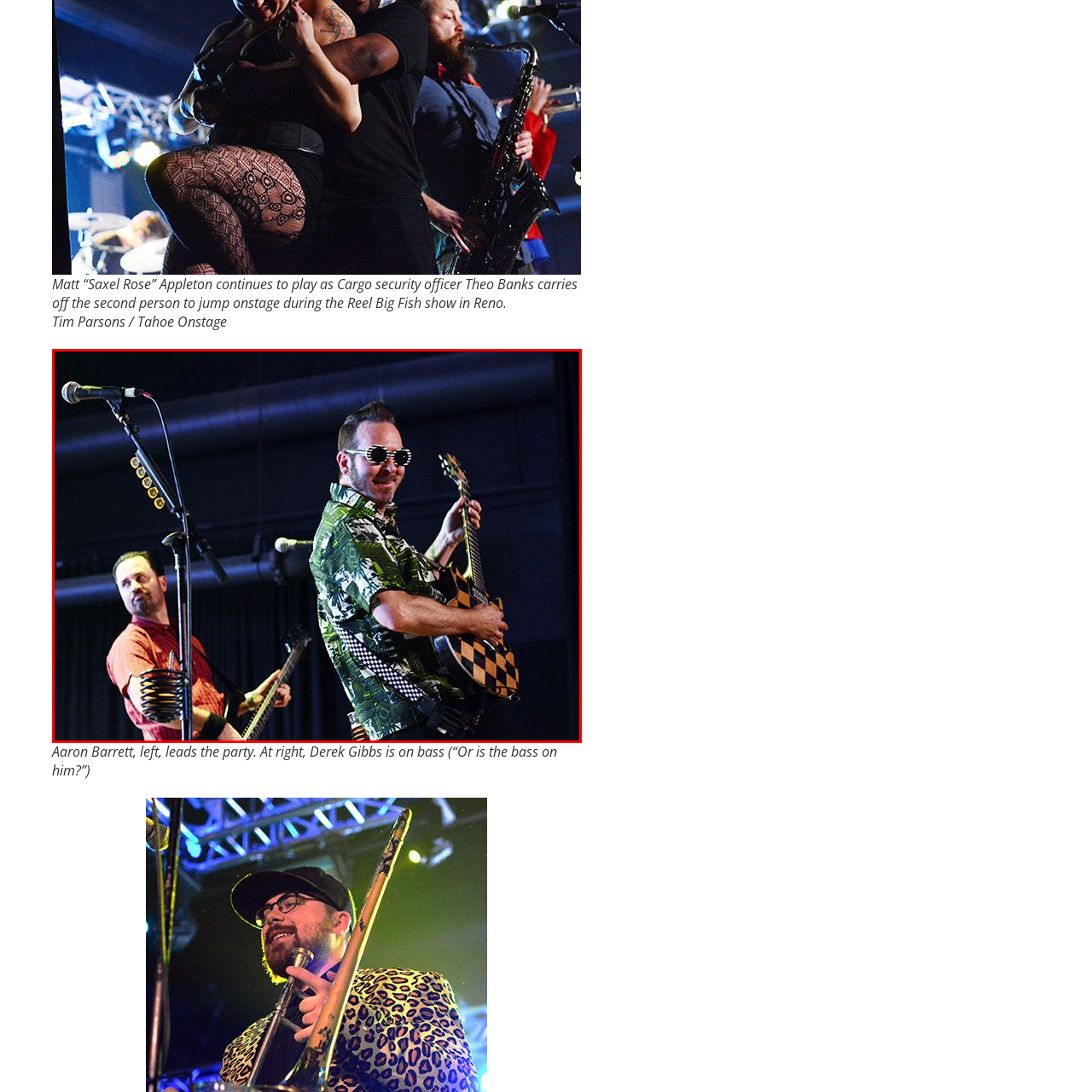What is the backdrop of the concert?
Inspect the image area outlined by the red bounding box and deliver a detailed response to the question, based on the elements you observe.

The backdrop of the concert features dramatic curtains and industrial elements, which enhances the dynamic energy of the live performance and creates a lively atmosphere.